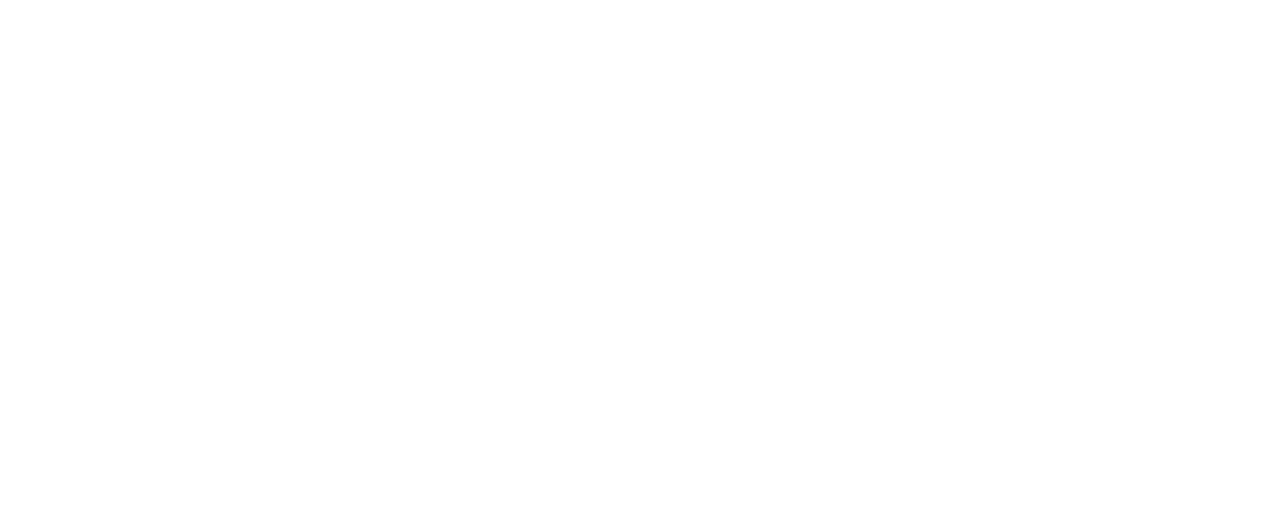Identify the coordinates of the bounding box for the element that must be clicked to accomplish the instruction: "View contact information".

[0.066, 0.246, 0.18, 0.295]